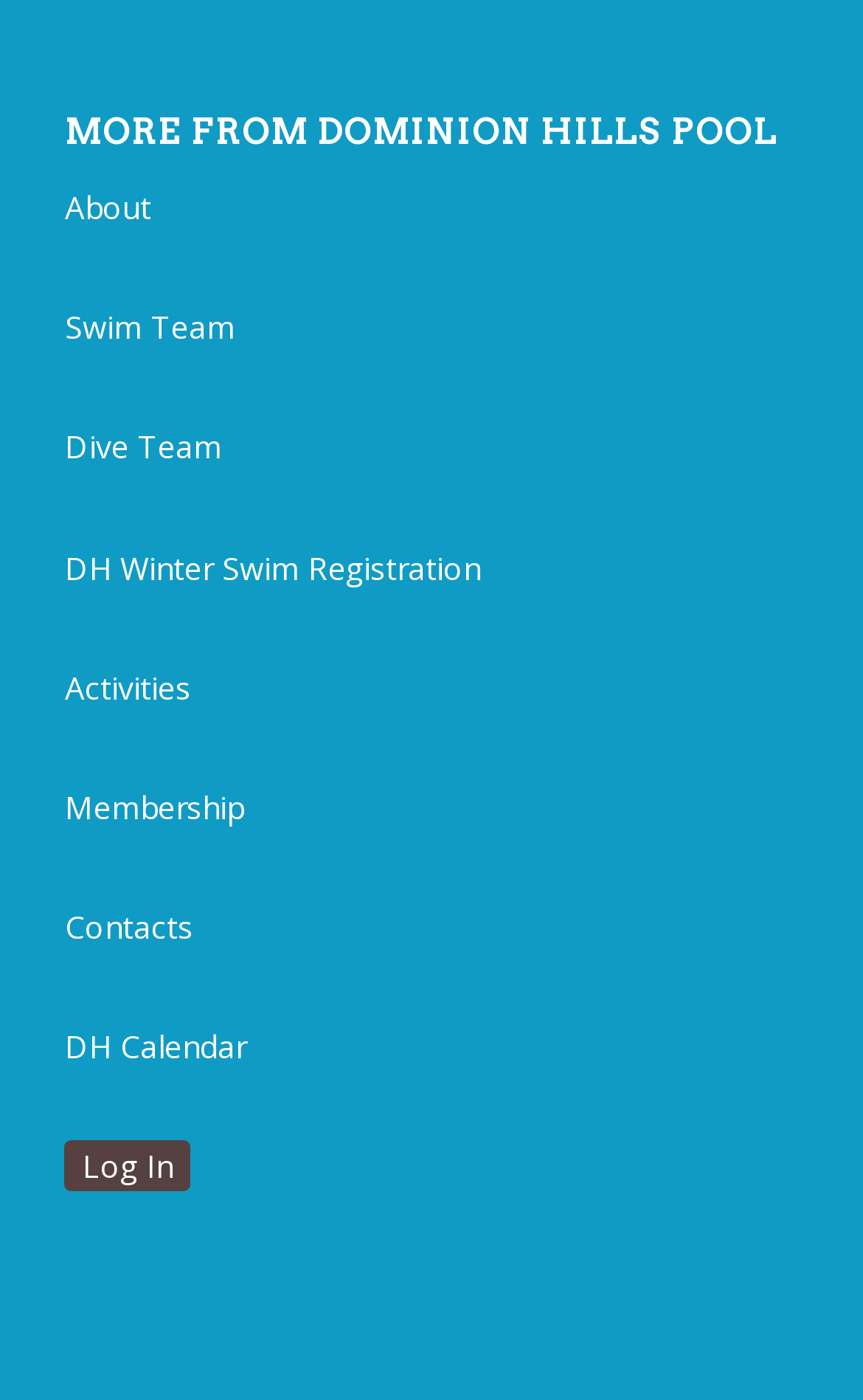What is the second link in the navigation menu?
Using the details from the image, give an elaborate explanation to answer the question.

I looked at the navigation menu and found that the second link is 'Swim Team', which is located below the 'About' link.